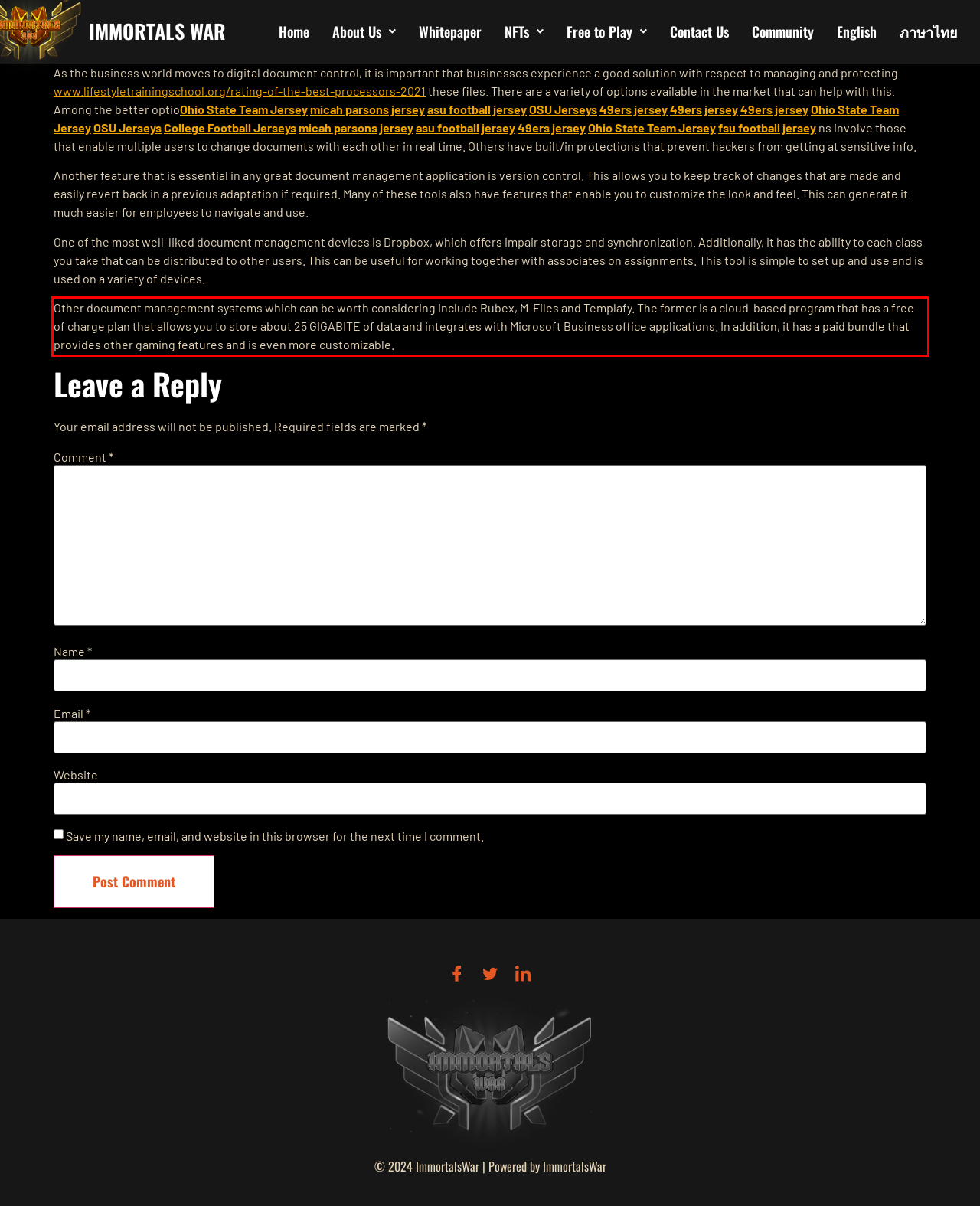Please look at the webpage screenshot and extract the text enclosed by the red bounding box.

Other document management systems which can be worth considering include Rubex, M-Files and Templafy. The former is a cloud-based program that has a free of charge plan that allows you to store about 25 GIGABITE of data and integrates with Microsoft Business office applications. In addition, it has a paid bundle that provides other gaming features and is even more customizable.